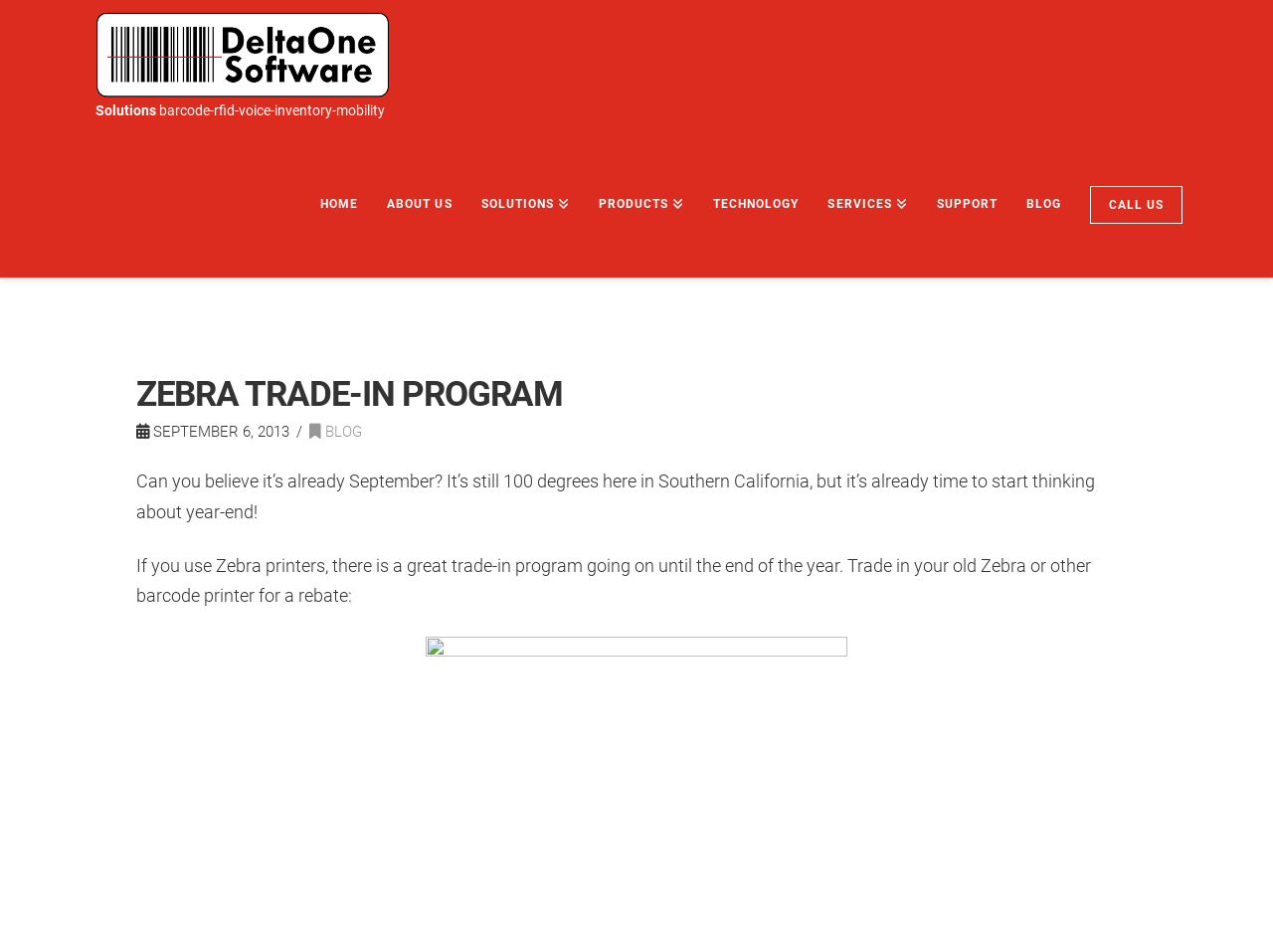Kindly provide the bounding box coordinates of the section you need to click on to fulfill the given instruction: "Visit the 'BLOG' page".

[0.795, 0.145, 0.845, 0.291]